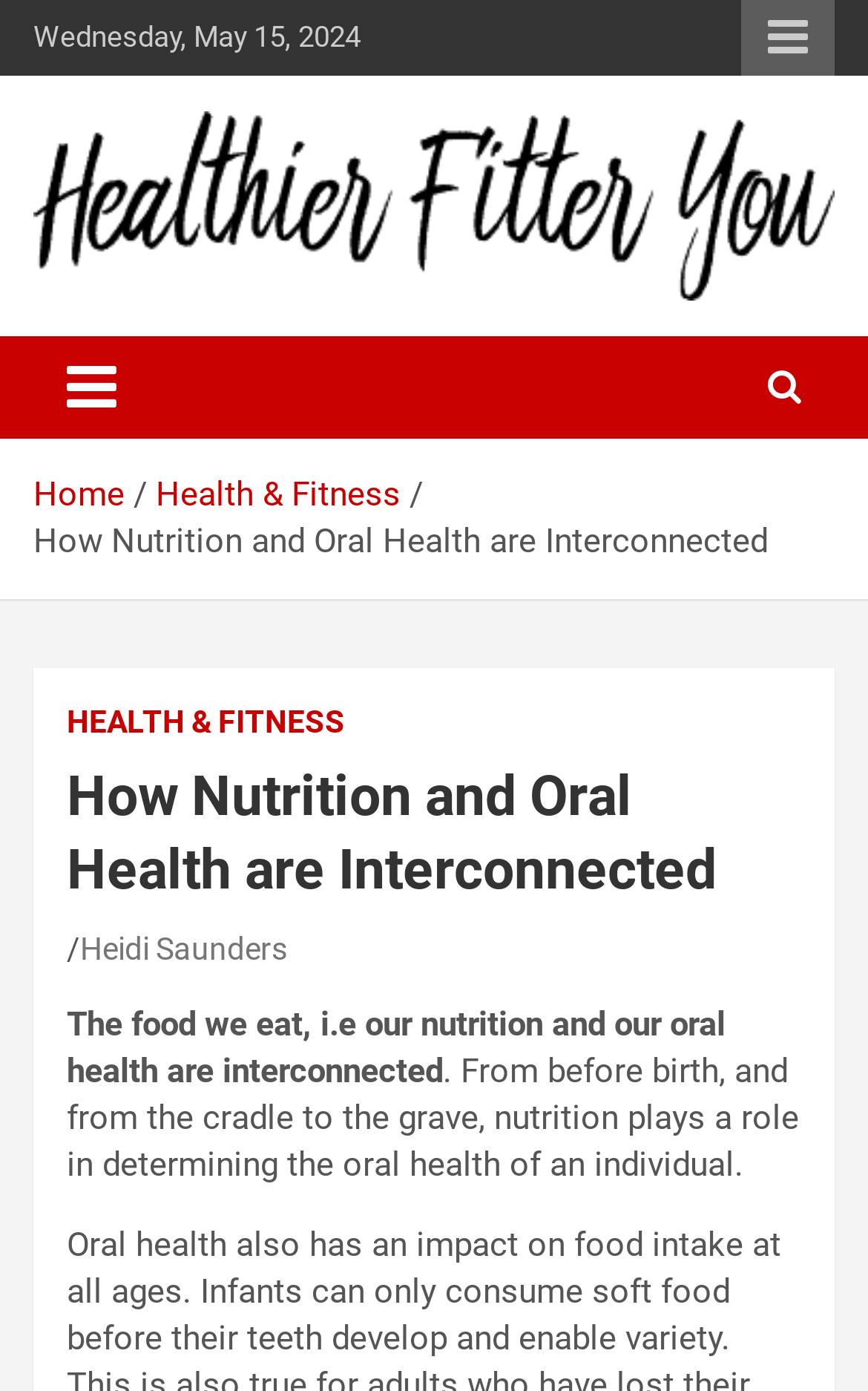Give a complete and precise description of the webpage's appearance.

The webpage is about the interconnectedness of nutrition and oral health. At the top left, there is a date displayed as "Wednesday, May 15, 2024". On the top right, there is a responsive menu button. Below the date, there is a logo of "Healthier Fitter You" with a link to the website's homepage. 

Next to the logo, there is a heading that also reads "Healthier Fitter You". Below the logo and heading, there is a toggle navigation button. Underneath, there is a navigation section displaying breadcrumbs, which includes links to "Home" and "Health & Fitness". 

Following the breadcrumbs, there is a static text that reads "How Nutrition and Oral Health are Interconnected". Below this text, there is a link to "HEALTH & FITNESS". 

The main content of the webpage starts with a header section that has a heading "How Nutrition and Oral Health are Interconnected". Below the heading, there is a link to the author "Heidi Saunders". 

The main article begins with a static text that explains how nutrition and oral health are interconnected, stating that "The food we eat, i.e our nutrition and our oral health are interconnected". The article continues with another paragraph of text, explaining how nutrition plays a role in determining oral health from birth to old age.